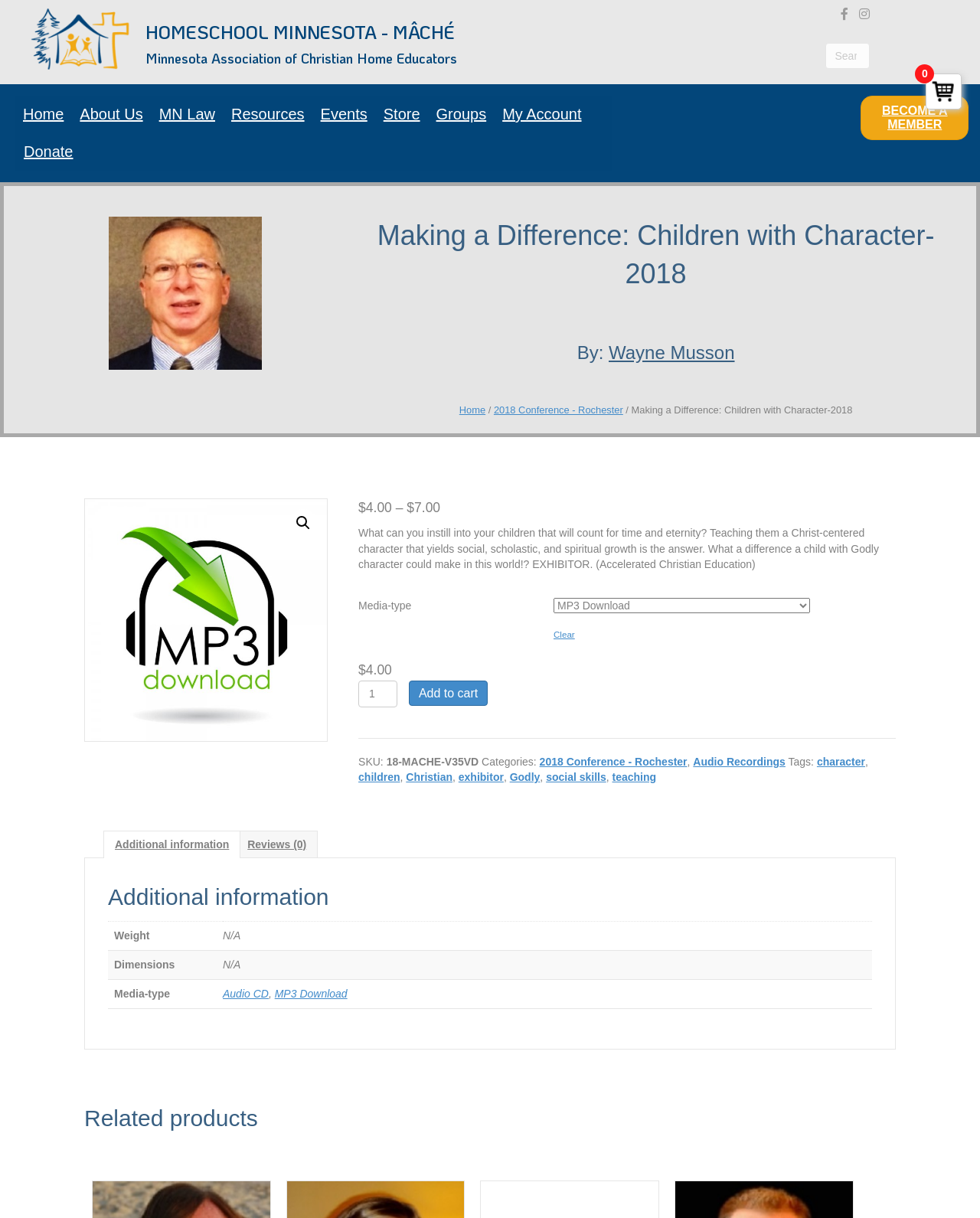Provide a one-word or short-phrase answer to the question:
What is the media type of the product?

Audio CD, MP3 Download